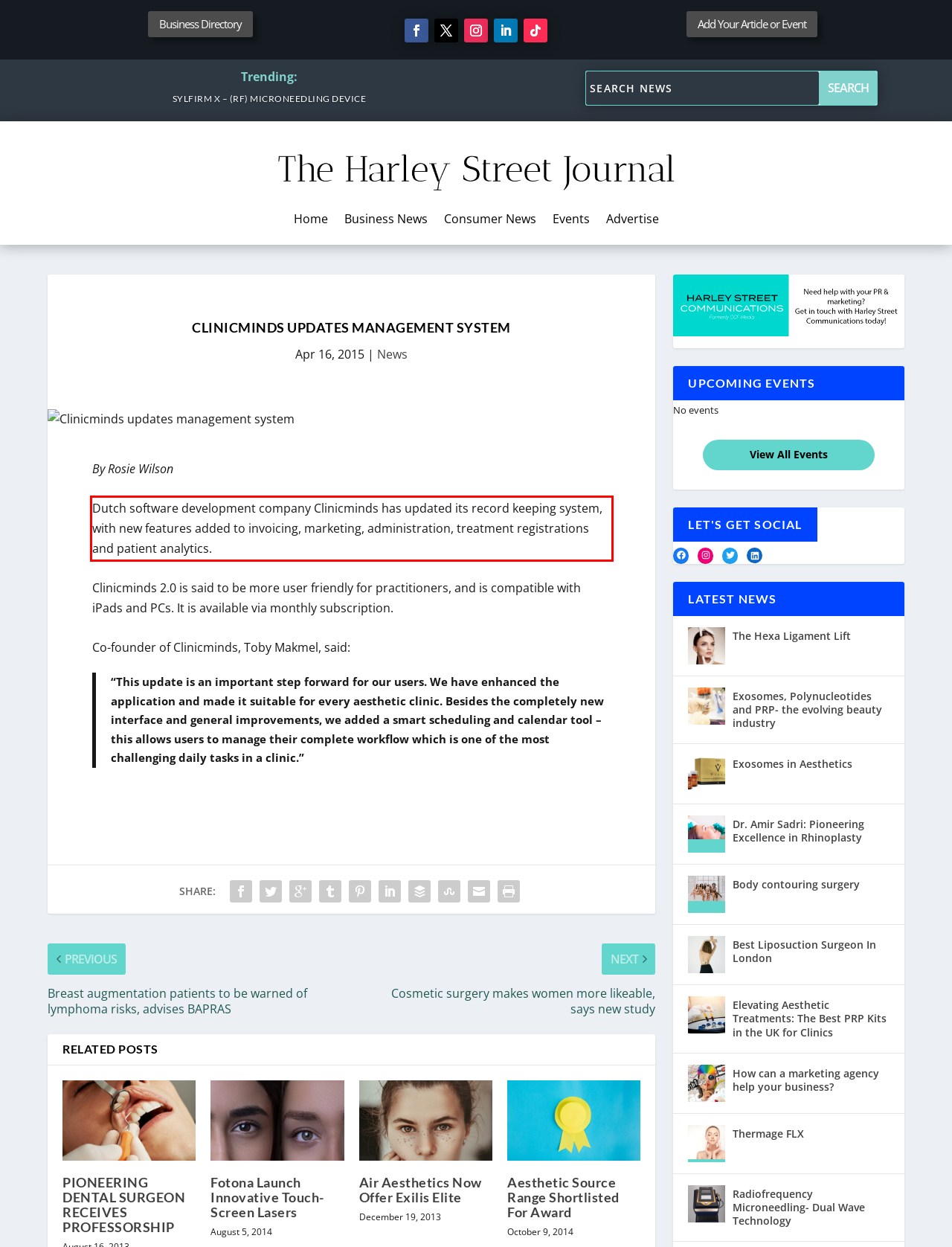With the provided screenshot of a webpage, locate the red bounding box and perform OCR to extract the text content inside it.

Dutch software development company Clinicminds has updated its record keeping system, with new features added to invoicing, marketing, administration, treatment registrations and patient analytics.